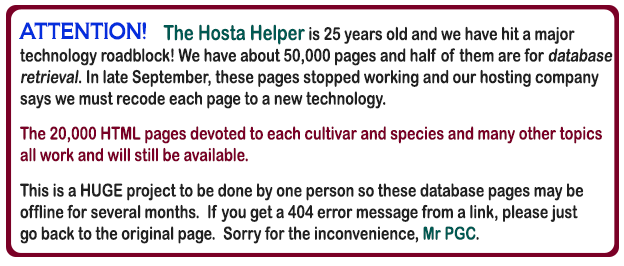What percentage of pages are dedicated to database retrieval?
Can you offer a detailed and complete answer to this question?

According to the caption, The Hosta Helper hosts approximately 50,000 pages, with about half dedicated to database retrieval, which implies that around 25,000 pages are dedicated to this purpose.